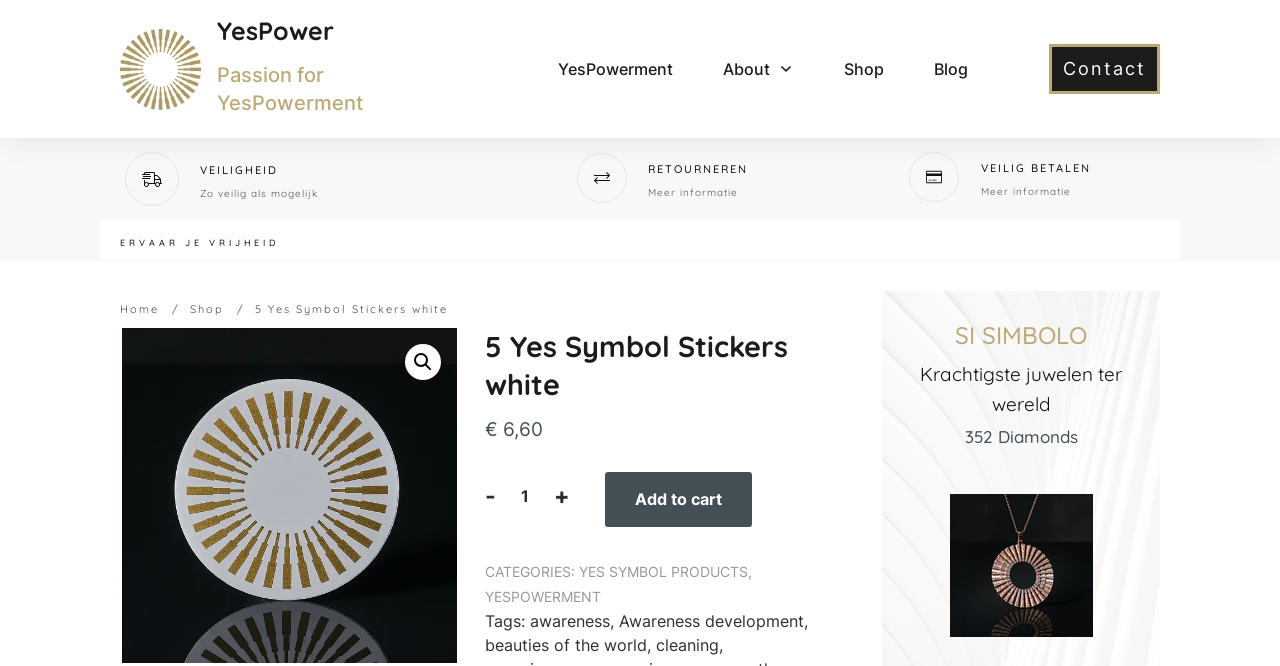Write a detailed summary of the webpage, including text, images, and layout.

This webpage is about the Yes Symbol, a powerful and energetic healer. At the top left corner, there is a logo of YesPower Ja Symbool, accompanied by a link to the logo. Next to it, there is a heading "Passion for YesPowerment". 

Below the logo, there is a navigation menu with links to "YesPowerment", "About", "Shop", "Blog", and "Contact". 

On the left side of the page, there are three sections with headings "VEILIGHEID" (Safety), "RETOURNEREN" (Returning), and "VEILIG BETALEN" (Safe Payment). Each section has an image and a link to "Meer informatie" (More information).

In the center of the page, there is a main content area. At the top, there is a heading "ERVAAR JE VRIJHEID" (Experience Your Freedom). Below it, there is a breadcrumb navigation with links to "Home", "Shop", and the current page "5 Yes Symbol Stickers white". 

The main content area is divided into two parts. On the left, there is an image of the "Yes Symbol Sticker White" product, accompanied by a link to the product and a heading "5 Yes Symbol Stickers white". Below the image, there is a price of €6,60 and a quantity selector with buttons to increase or decrease the quantity. There is also an "Add to cart" button.

On the right side of the main content area, there are categories and tags related to the product. The categories include "YES SYMBOL PRODUCTS" and "YESPOWERMENT", and the tags include "awareness", "Awareness development", "beauties of the world", "cleaning", and others.

At the bottom of the page, there is a section with a heading "SI SIMBOLO" (The Yes Symbol) and two subheadings "Krachtigste juwelen ter wereld" (Most powerful jewels in the world) and "352 Diamonds". There is also an image of a luxury transformation jewelry piece, the SI Simbolo Necklace.